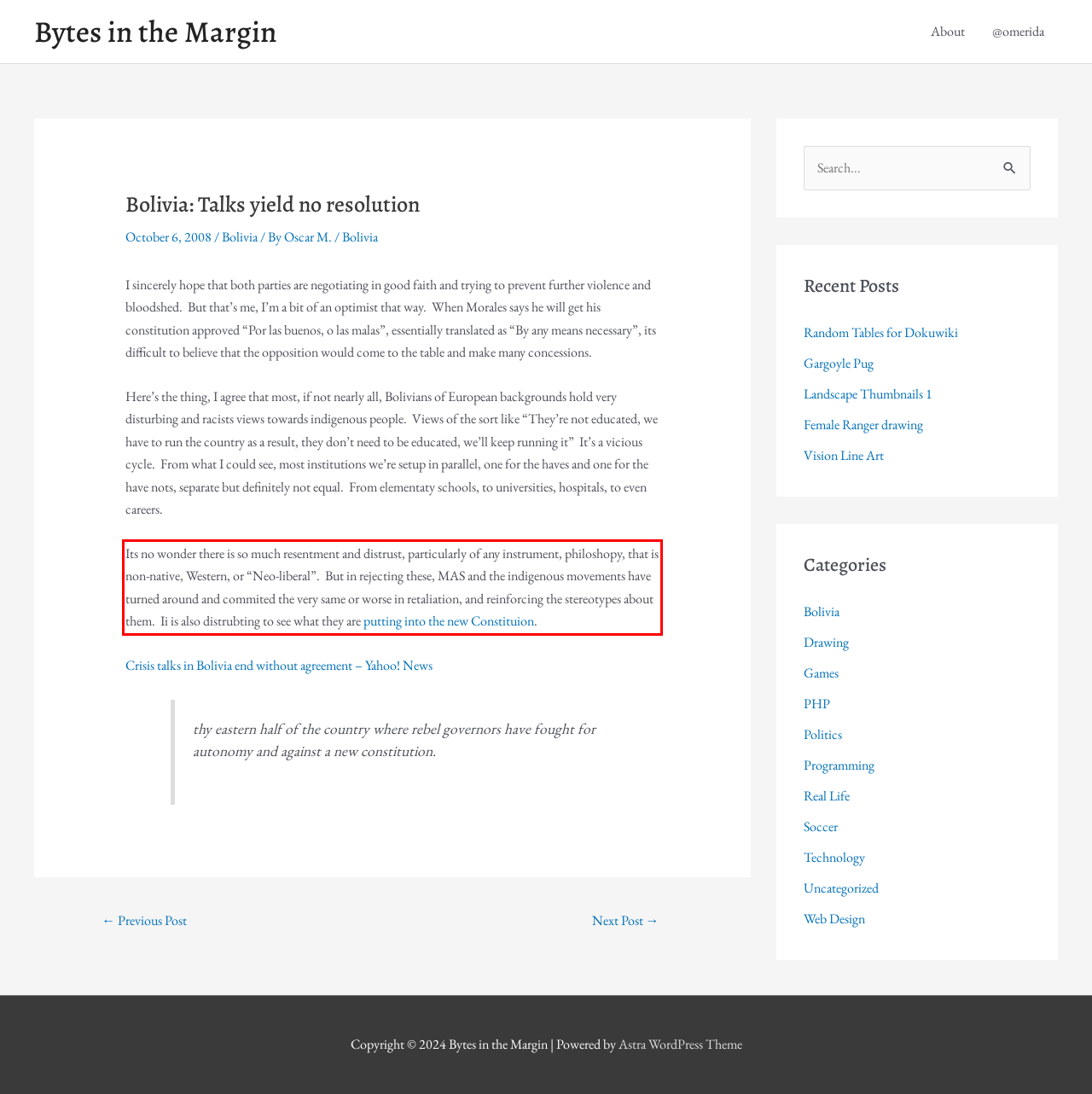Analyze the red bounding box in the provided webpage screenshot and generate the text content contained within.

Its no wonder there is so much resentment and distrust, particularly of any instrument, philoshopy, that is non-native, Western, or “Neo-liberal”. But in rejecting these, MAS and the indigenous movements have turned around and commited the very same or worse in retaliation, and reinforcing the stereotypes about them. Ii is also distrubting to see what they are putting into the new Constituion.